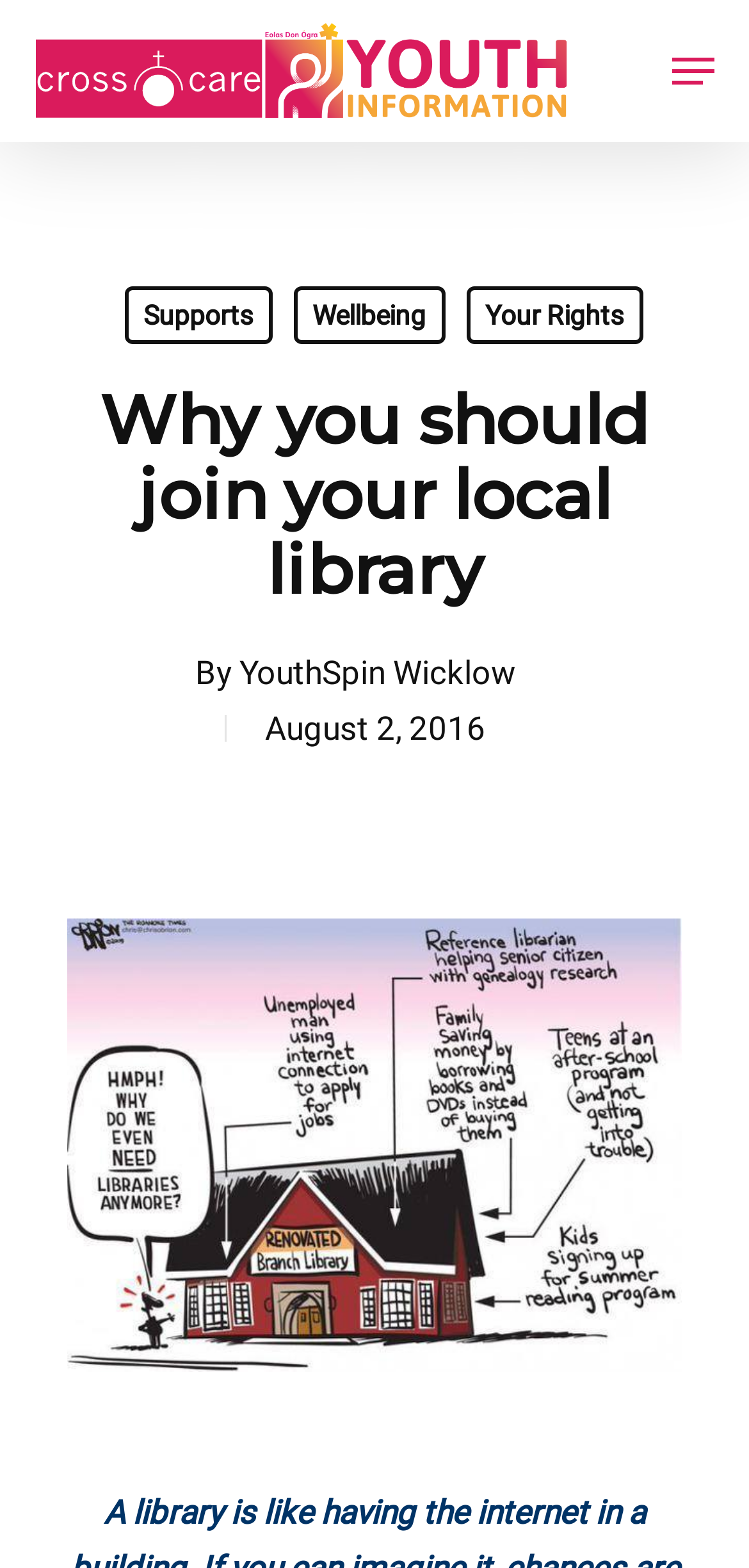How many links are in the navigation menu?
Identify the answer in the screenshot and reply with a single word or phrase.

3